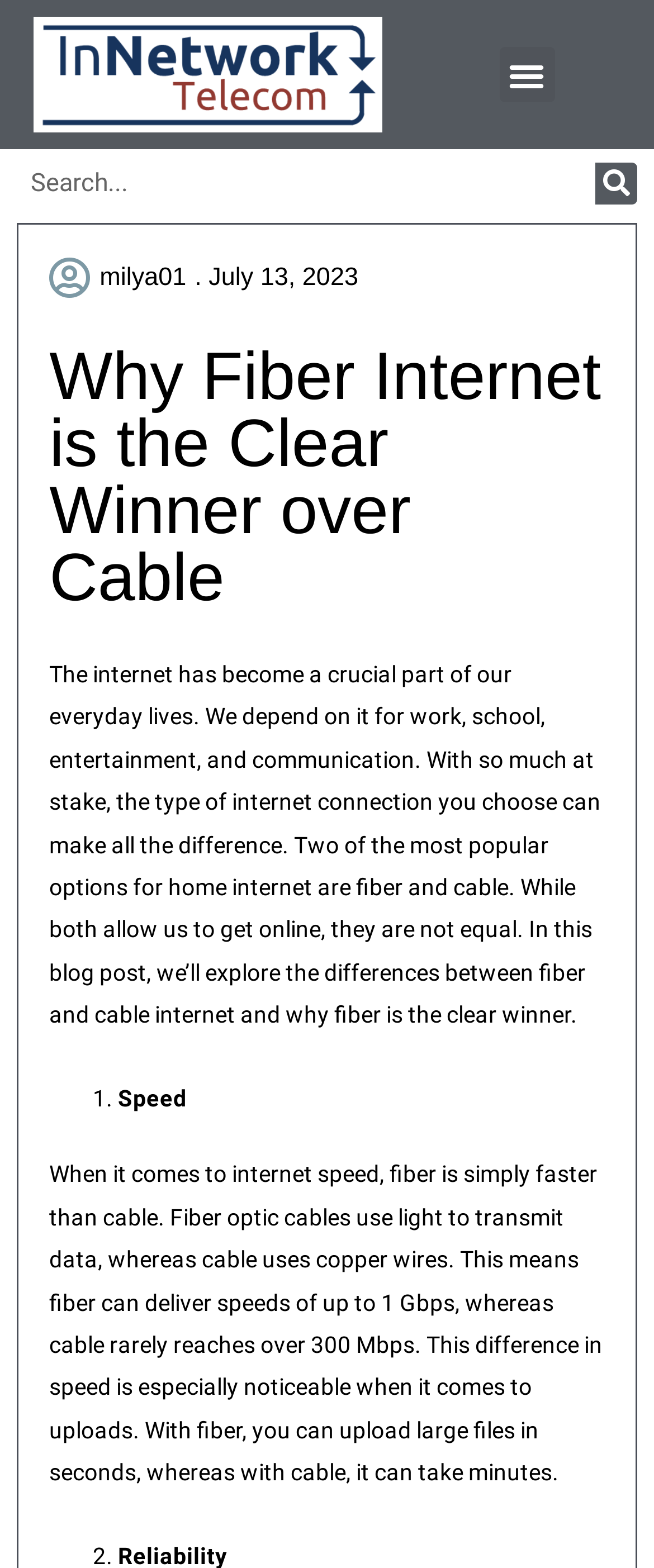From the webpage screenshot, predict the bounding box of the UI element that matches this description: "parent_node: Search name="s" placeholder="Search..." title="Search"".

[0.026, 0.103, 0.91, 0.13]